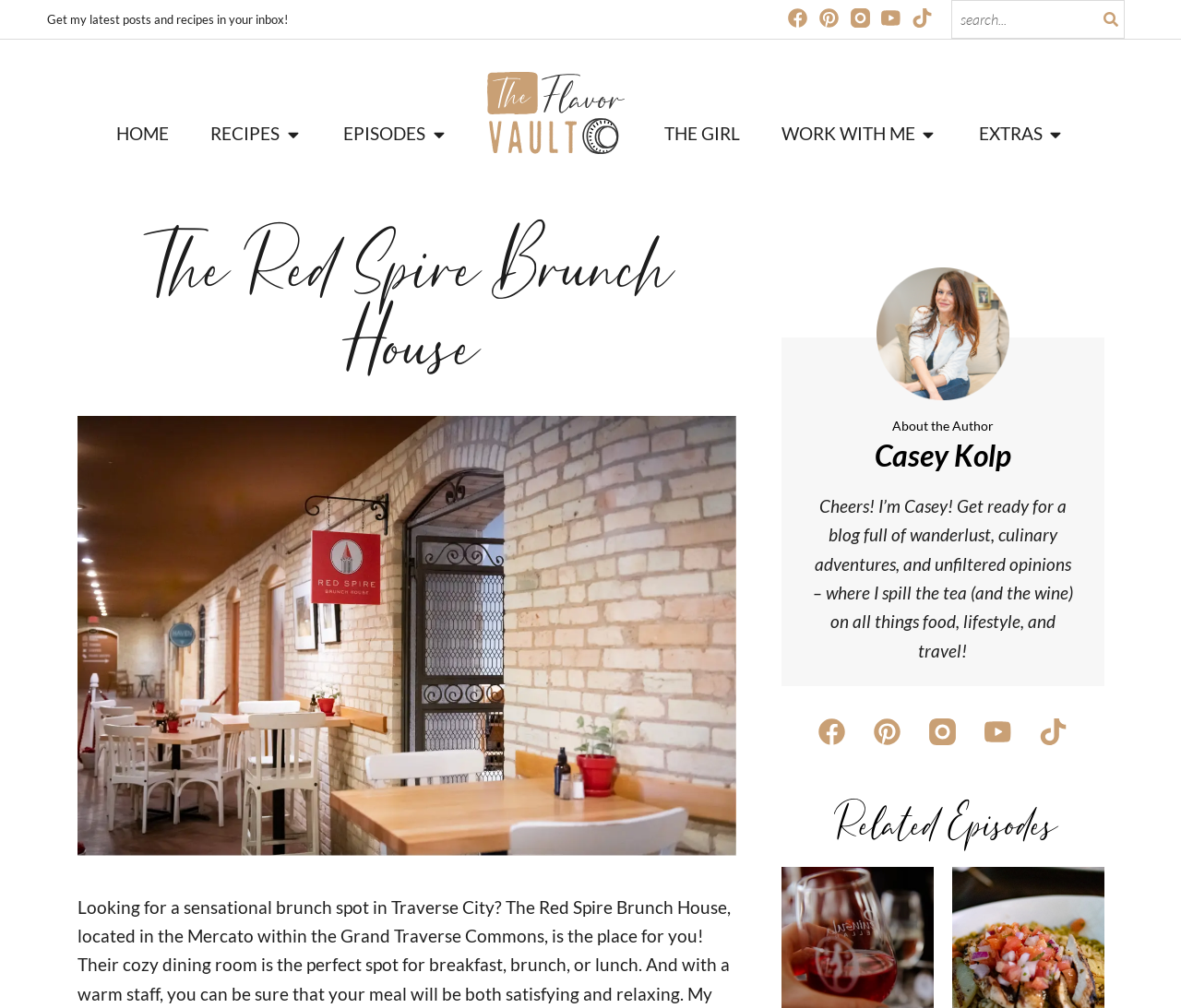Calculate the bounding box coordinates for the UI element based on the following description: "Instagram Logo". Ensure the coordinates are four float numbers between 0 and 1, i.e., [left, top, right, bottom].

[0.715, 0.003, 0.741, 0.034]